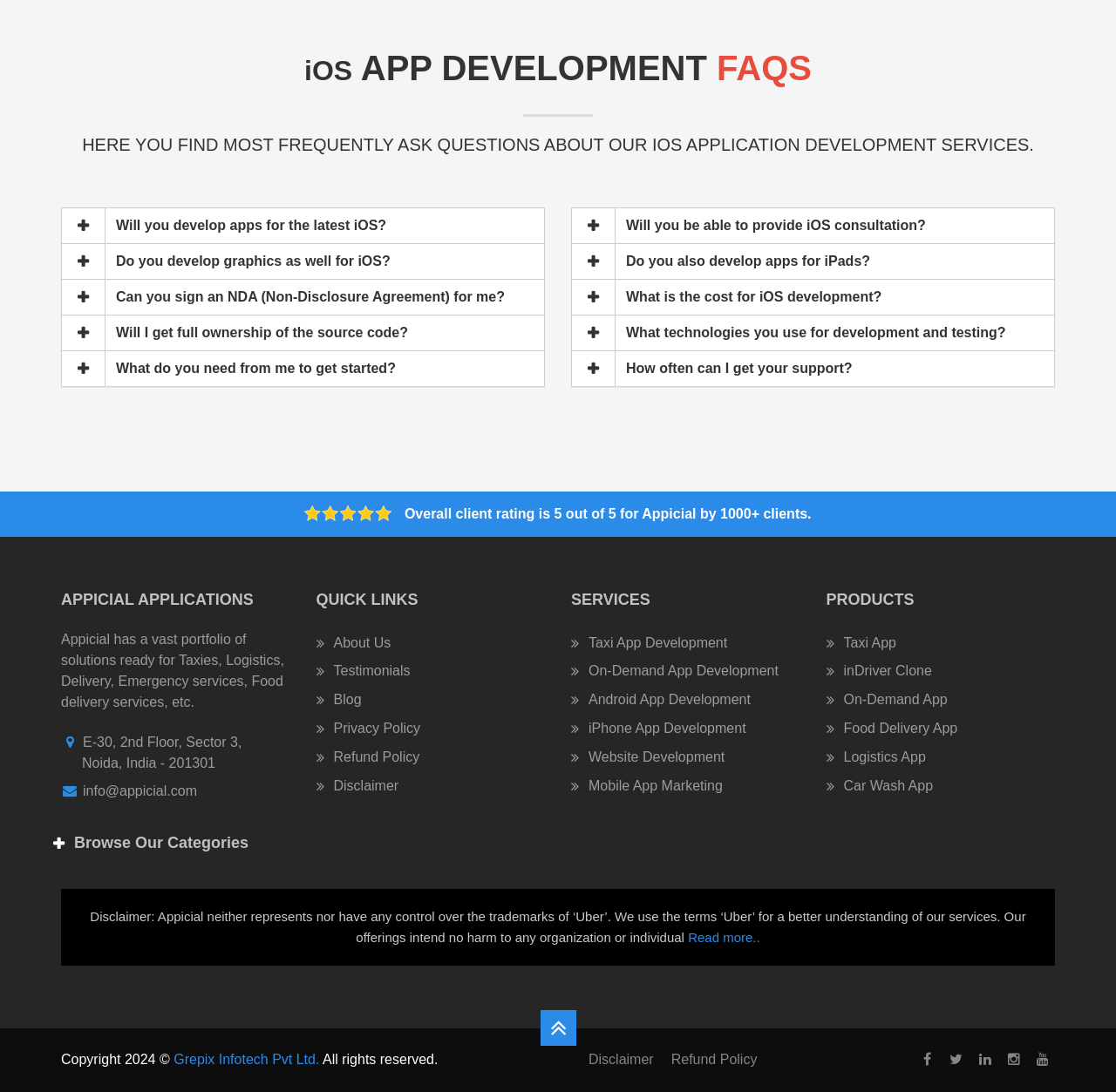Use a single word or phrase to answer the question: How many FAQs are there about iOS app development?

9